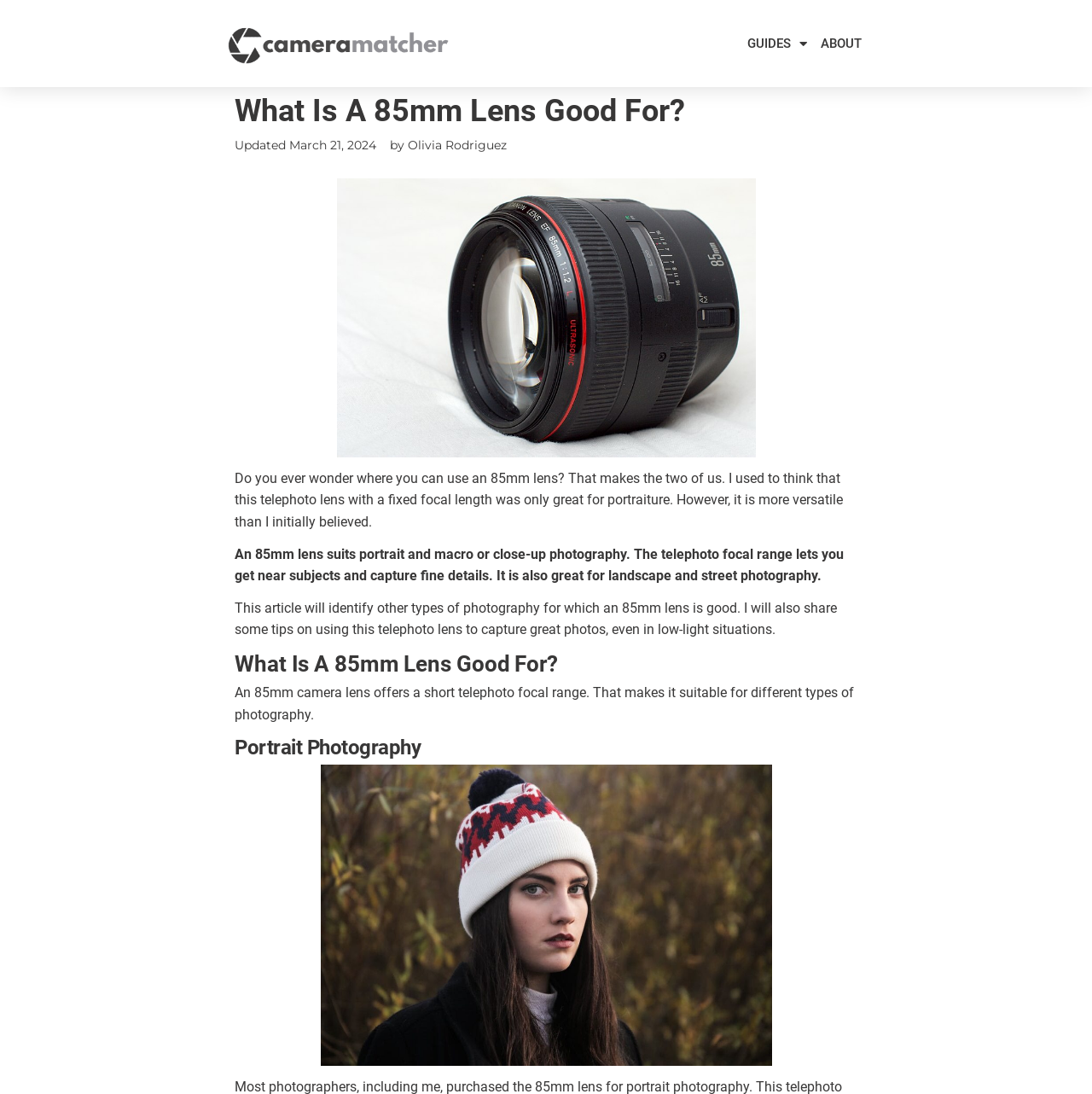How many links are in the top navigation menu?
Answer the question based on the image using a single word or a brief phrase.

2